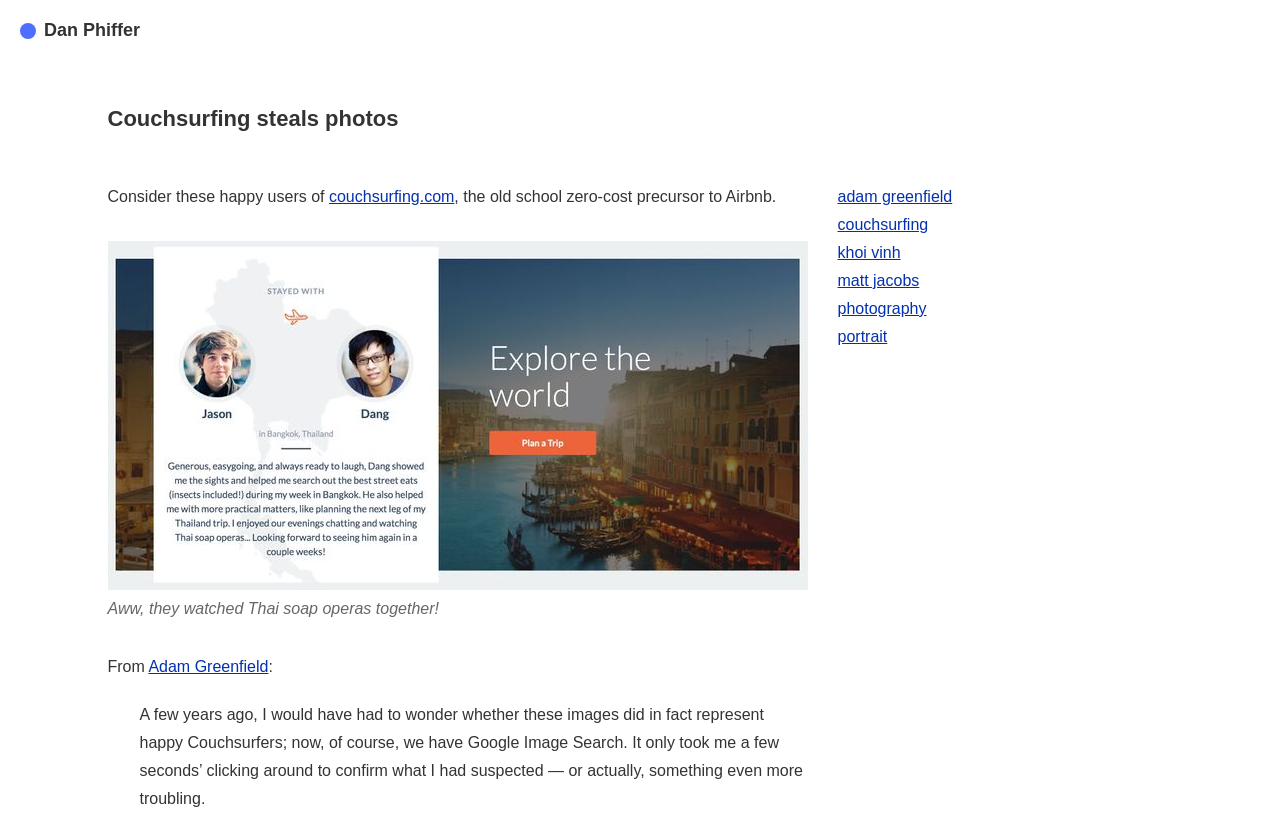Using the provided element description: "Couchsurfing steals photos", determine the bounding box coordinates of the corresponding UI element in the screenshot.

[0.084, 0.127, 0.311, 0.157]